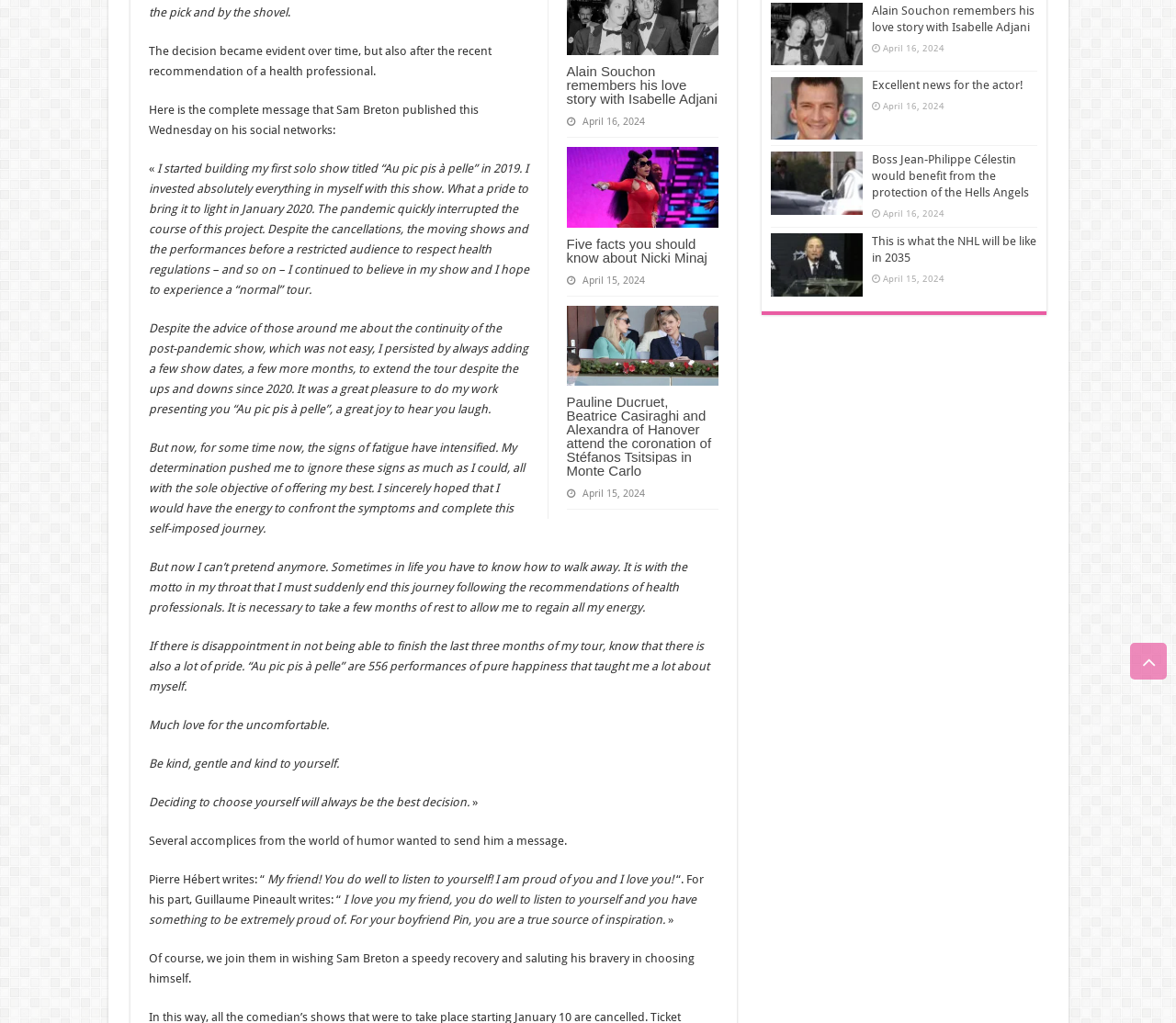Using the provided element description "alt="Excellent news for the actor!"", determine the bounding box coordinates of the UI element.

[0.655, 0.076, 0.733, 0.137]